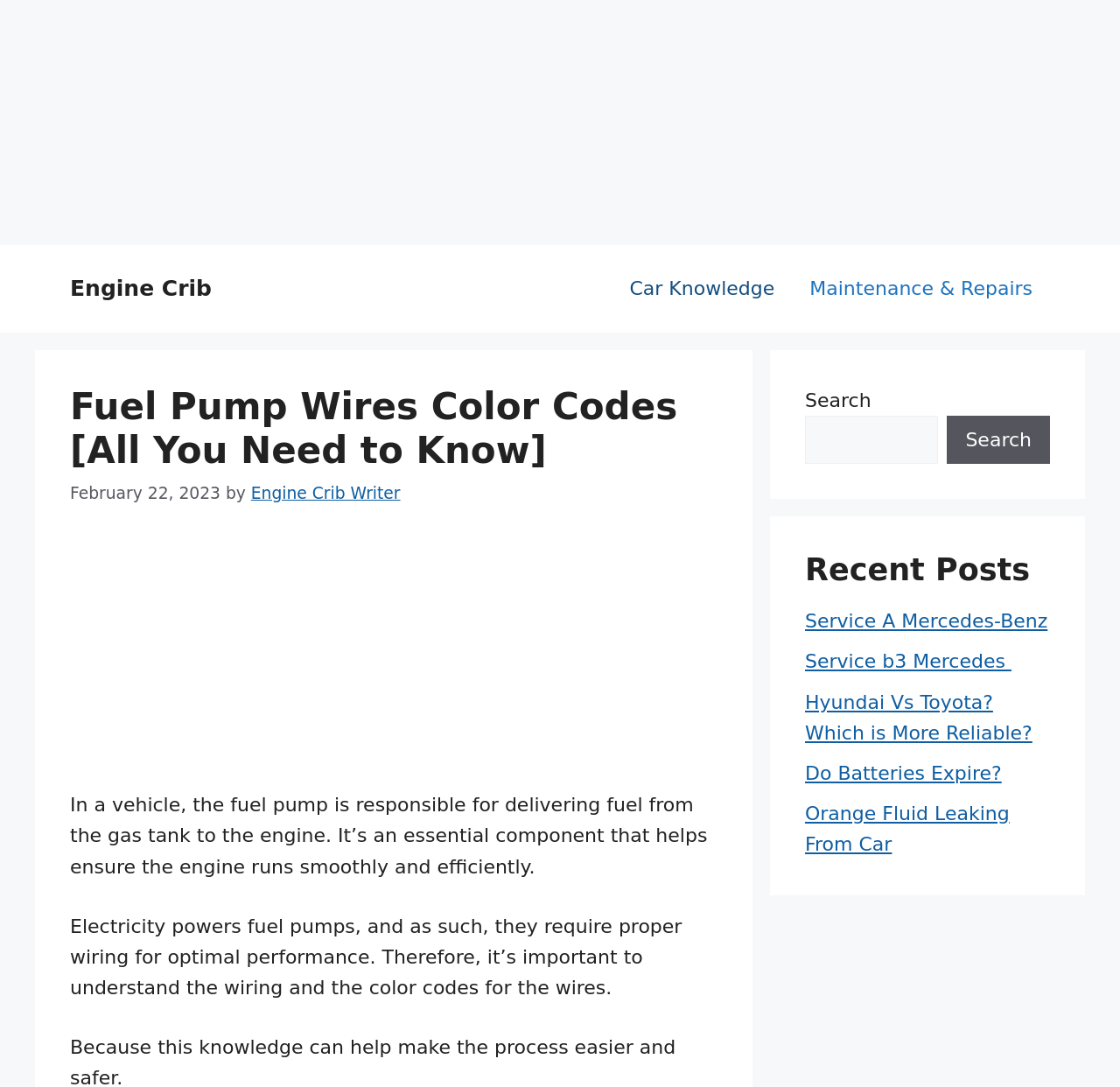Explain in detail what is displayed on the webpage.

This webpage is about fuel pump wires color codes, with a focus on explaining their meanings. At the top, there is a banner with a link to the site "Engine Crib" and a navigation menu with links to "Car Knowledge" and "Maintenance & Repairs". Below the banner, there is a heading that displays the title of the blog post, "Fuel Pump Wires Color Codes [All You Need to Know]", along with the date "February 22, 2023" and the author's name, "Engine Crib Writer".

The main content of the webpage is divided into two sections. The first section explains the importance of fuel pumps in vehicles and how they require proper wiring for optimal performance. The second section is likely to delve deeper into the topic of fuel pump wires color codes, although the exact content is not specified.

On the right side of the webpage, there are two columns of content. The top column contains a search bar with a button, allowing users to search for specific topics. Below the search bar, there is a section titled "Recent Posts" that lists five links to other blog posts, including "Service A Mercedes-Benz", "Service b3 Mercedes", "Hyundai Vs Toyota? Which is More Reliable?", "Do Batteries Expire?", and "Orange Fluid Leaking From Car".

There are two advertisements on the webpage, one at the top and another in the middle of the main content section.